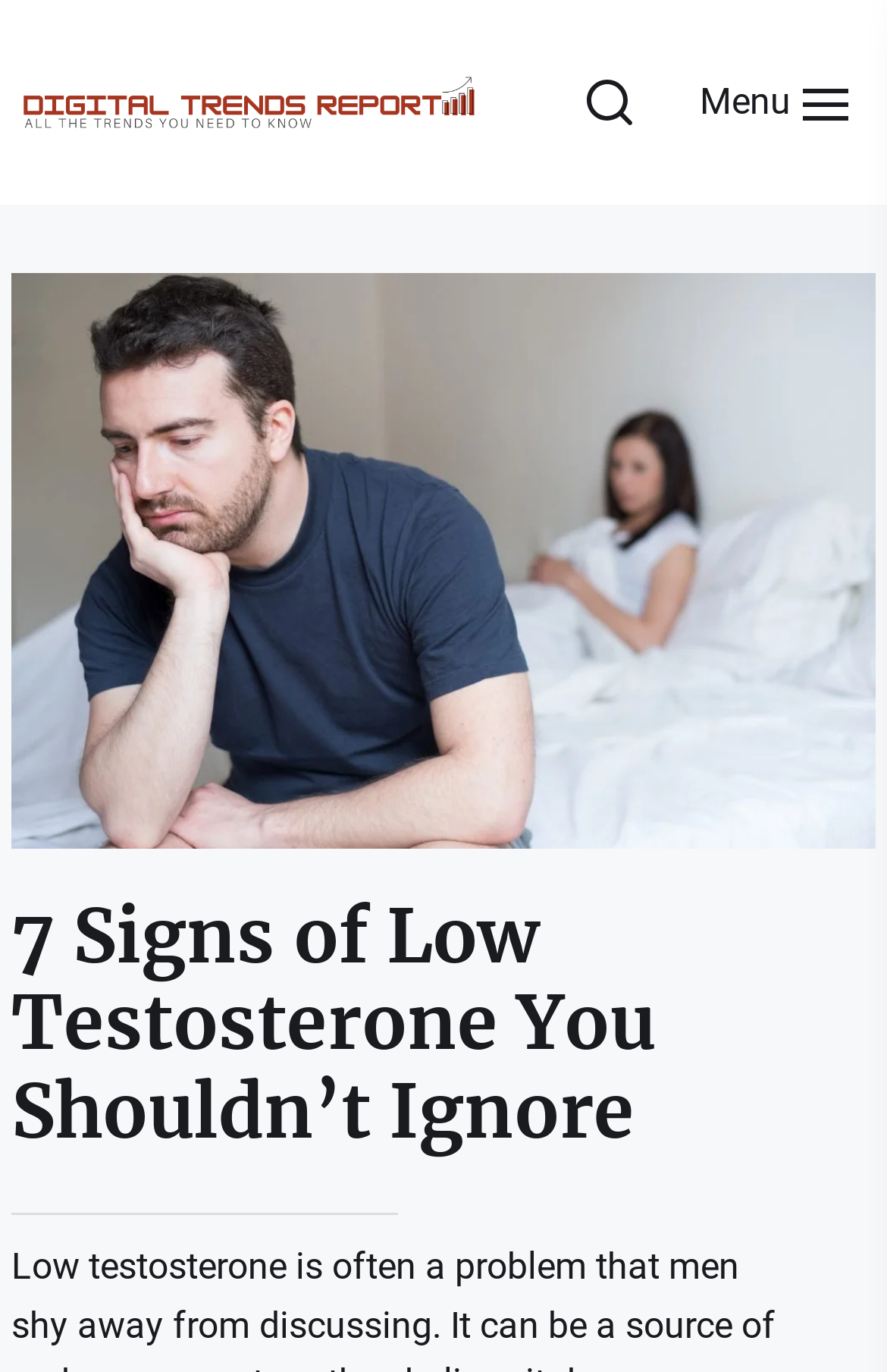Find the bounding box coordinates for the HTML element specified by: "Menu".

[0.744, 0.058, 0.987, 0.091]